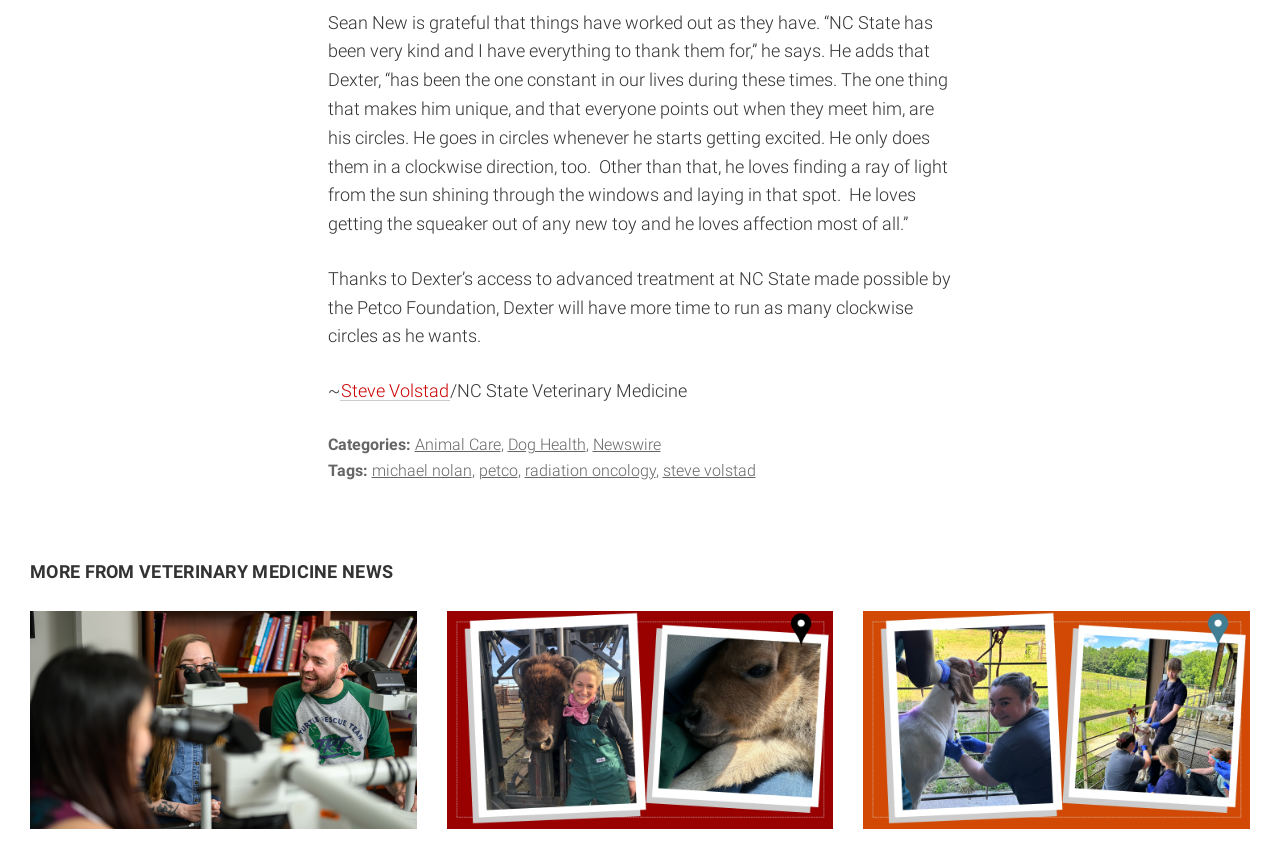How many images are present in the 'MORE FROM VETERINARY MEDICINE NEWS' section?
Based on the image, answer the question with as much detail as possible.

There are three images present in the 'MORE FROM VETERINARY MEDICINE NEWS' section, which can be identified by their bounding box coordinates and image descriptions.